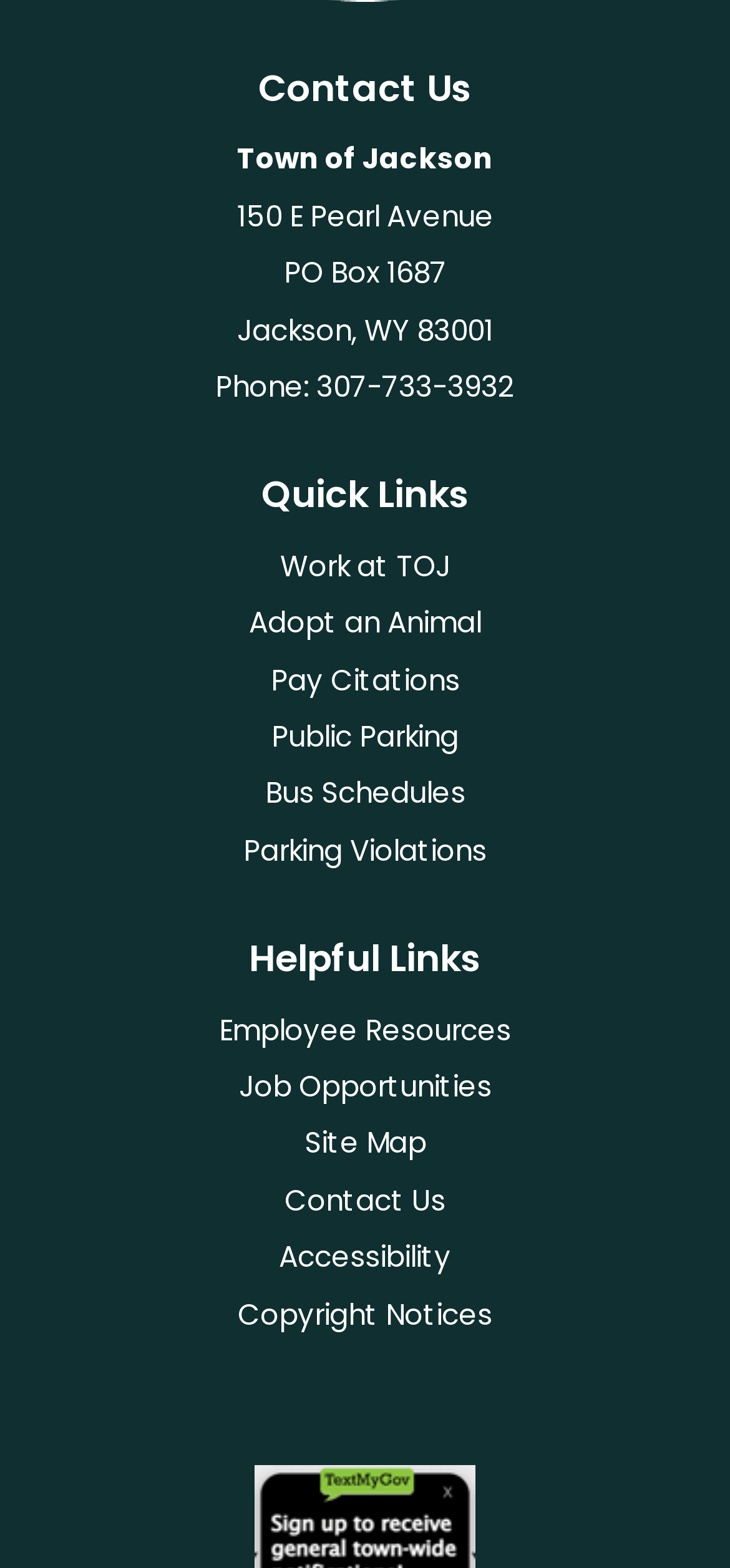Answer the question using only a single word or phrase: 
How many links are in the 'Helpful Links' section?

6